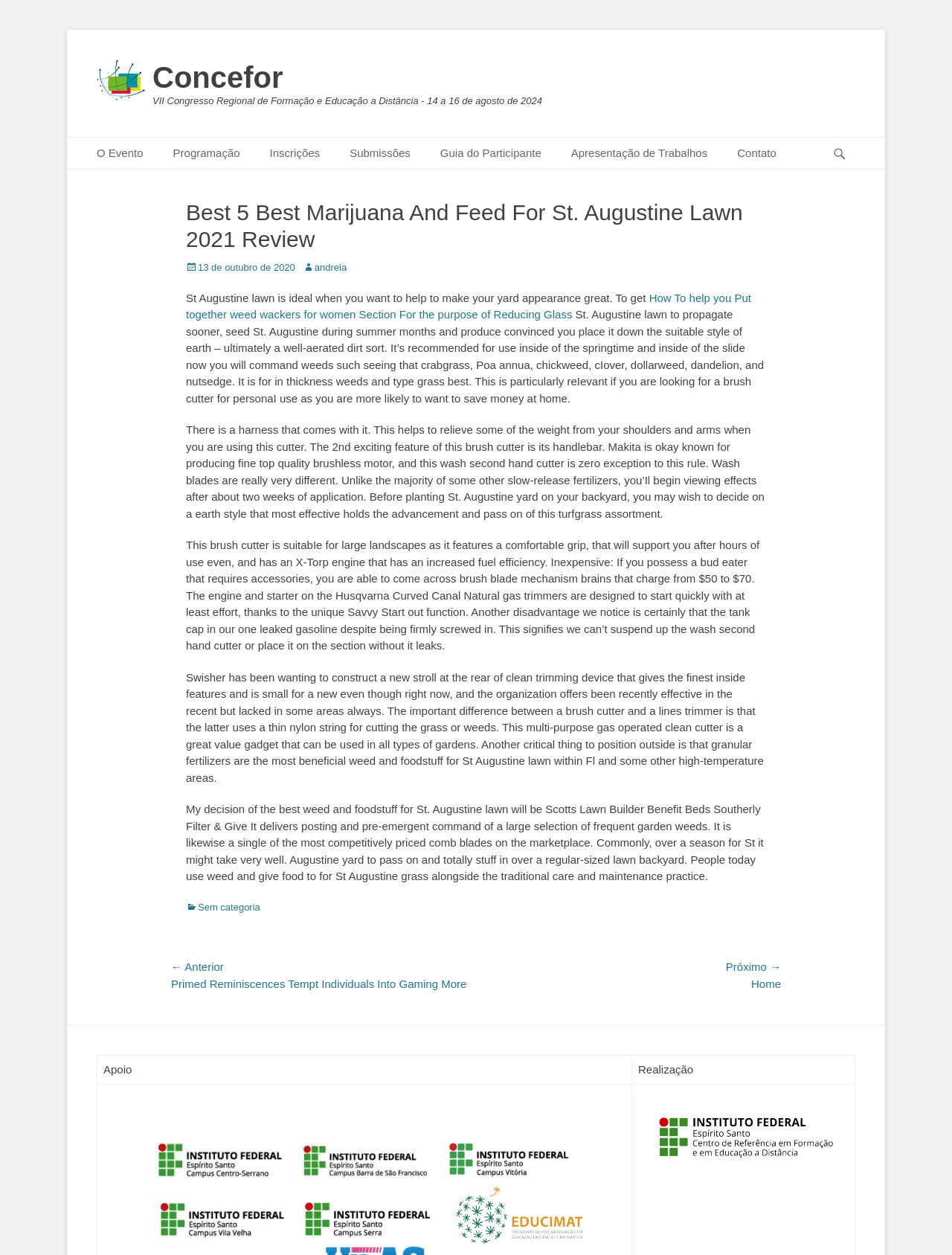Please answer the following question using a single word or phrase: What type of fertilizer is recommended for St. Augustine lawn?

Granular